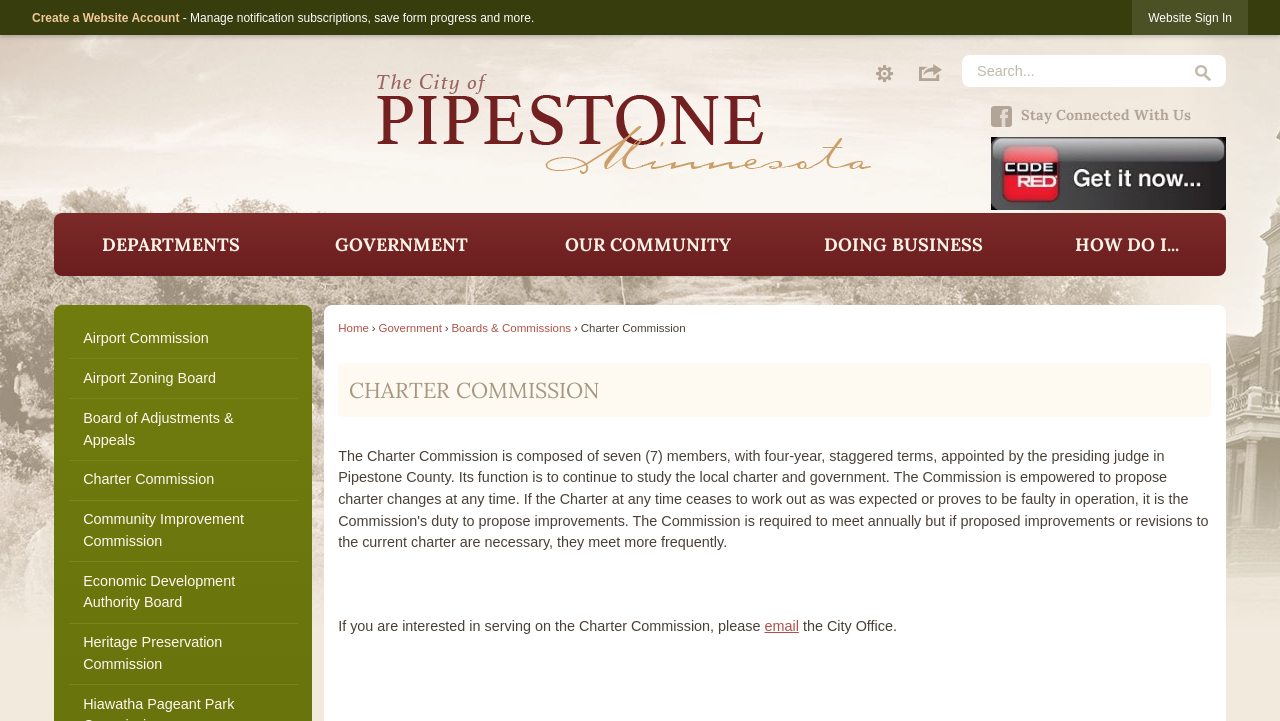Determine the bounding box coordinates in the format (top-left x, top-left y, bottom-right x, bottom-right y). Ensure all values are floating point numbers between 0 and 1. Identify the bounding box of the UI element described by: Create a Website Account

[0.025, 0.015, 0.14, 0.035]